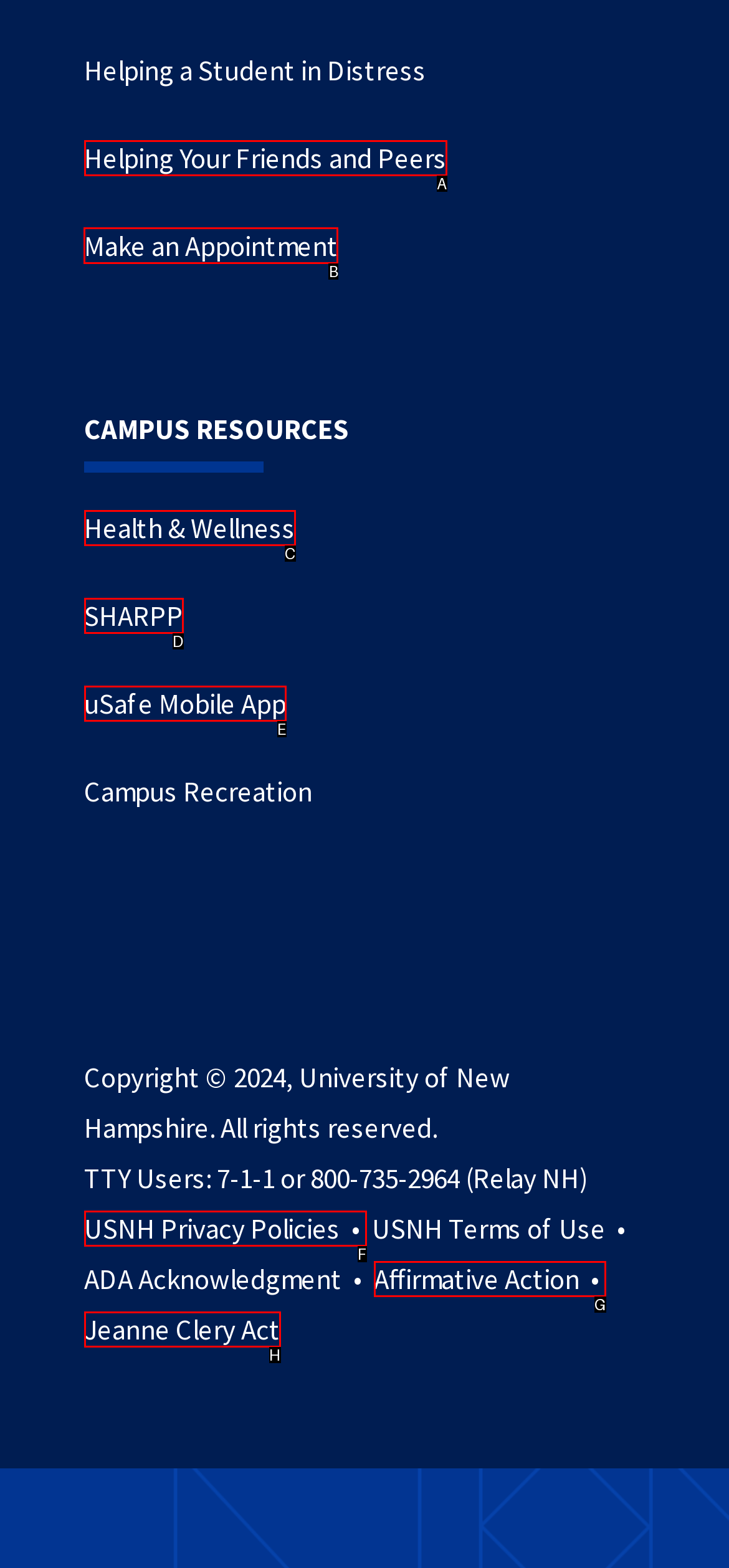Identify which HTML element to click to fulfill the following task: Make an appointment. Provide your response using the letter of the correct choice.

B